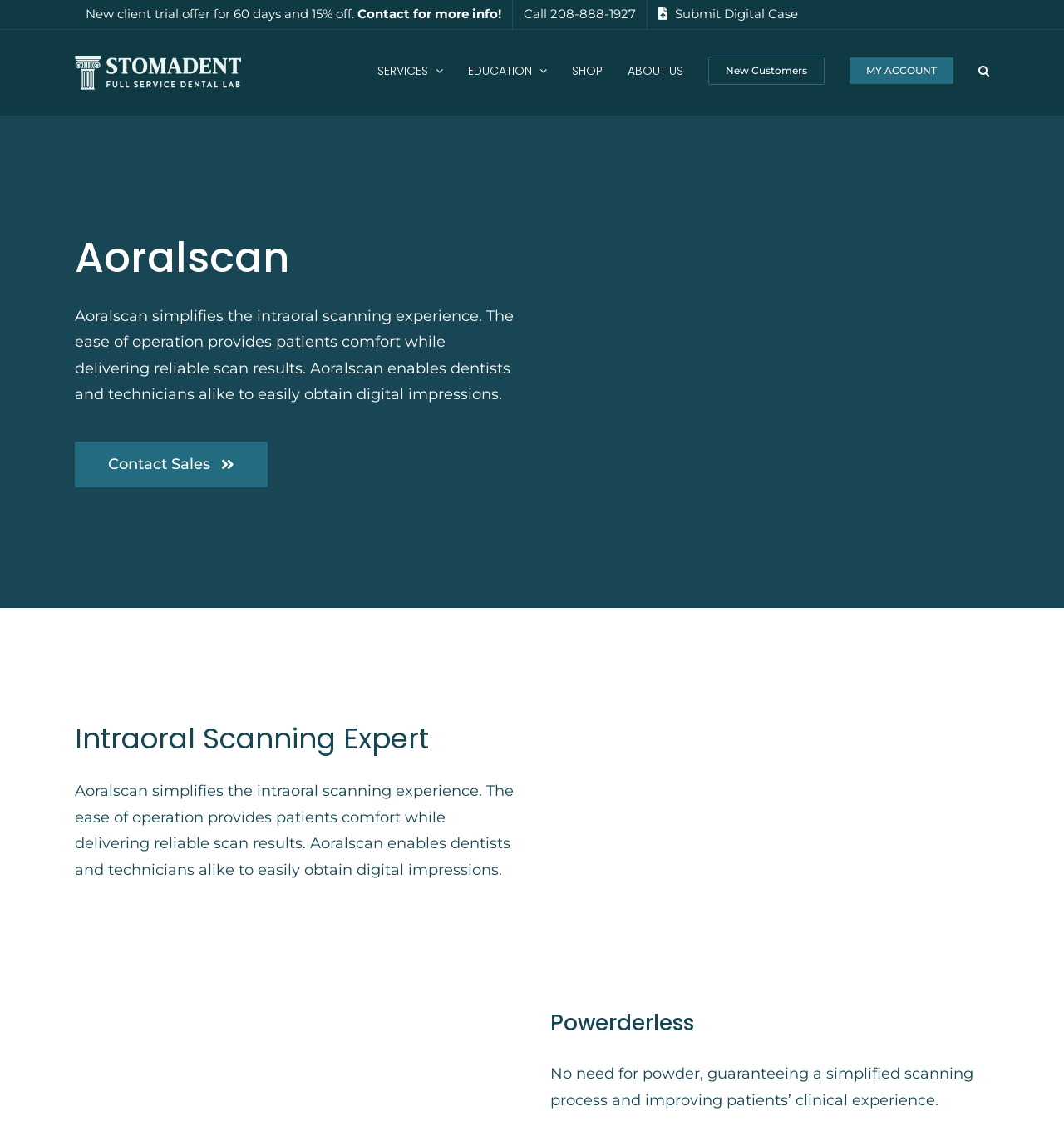Kindly provide the bounding box coordinates of the section you need to click on to fulfill the given instruction: "Search".

[0.92, 0.026, 0.93, 0.097]